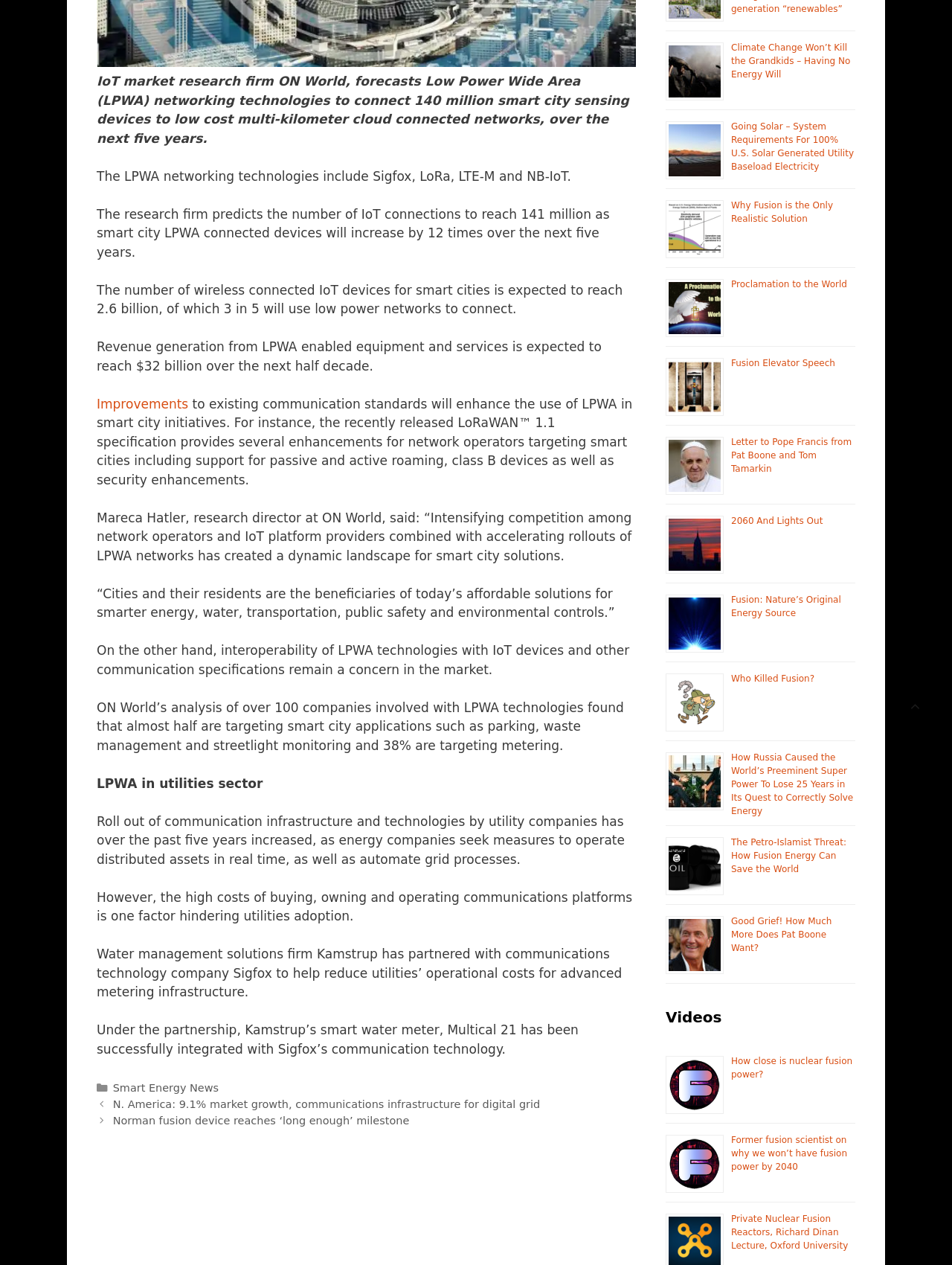Based on the image, provide a detailed and complete answer to the question: 
What is the name of the company that partnered with Sigfox for advanced metering infrastructure?

According to the text, Kamstrup, a water management solutions firm, has partnered with communications technology company Sigfox to help reduce utilities’ operational costs for advanced metering infrastructure.